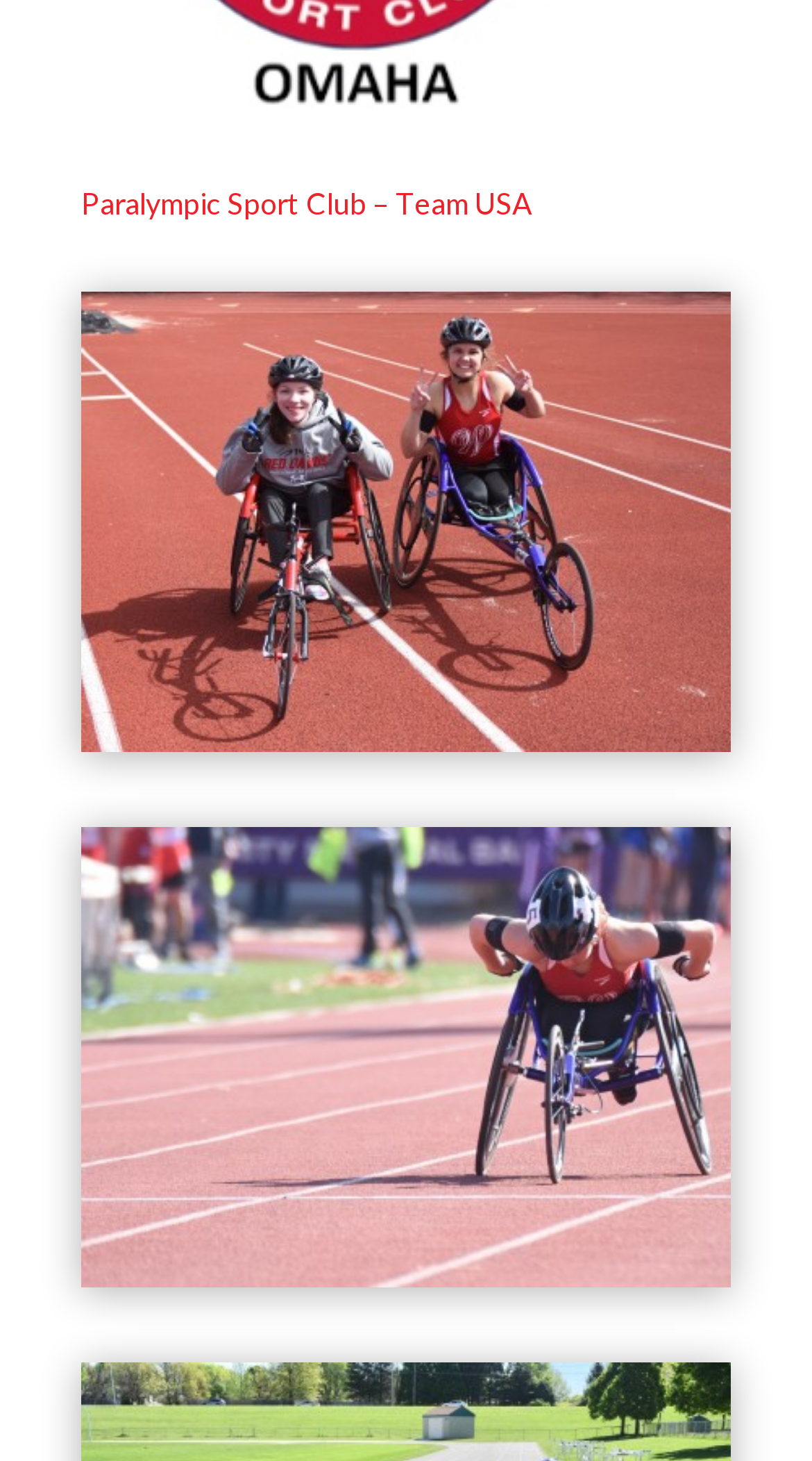Provide the bounding box coordinates for the UI element that is described by this text: "title="DSC_7138"". The coordinates should be in the form of four float numbers between 0 and 1: [left, top, right, bottom].

[0.1, 0.495, 0.9, 0.519]